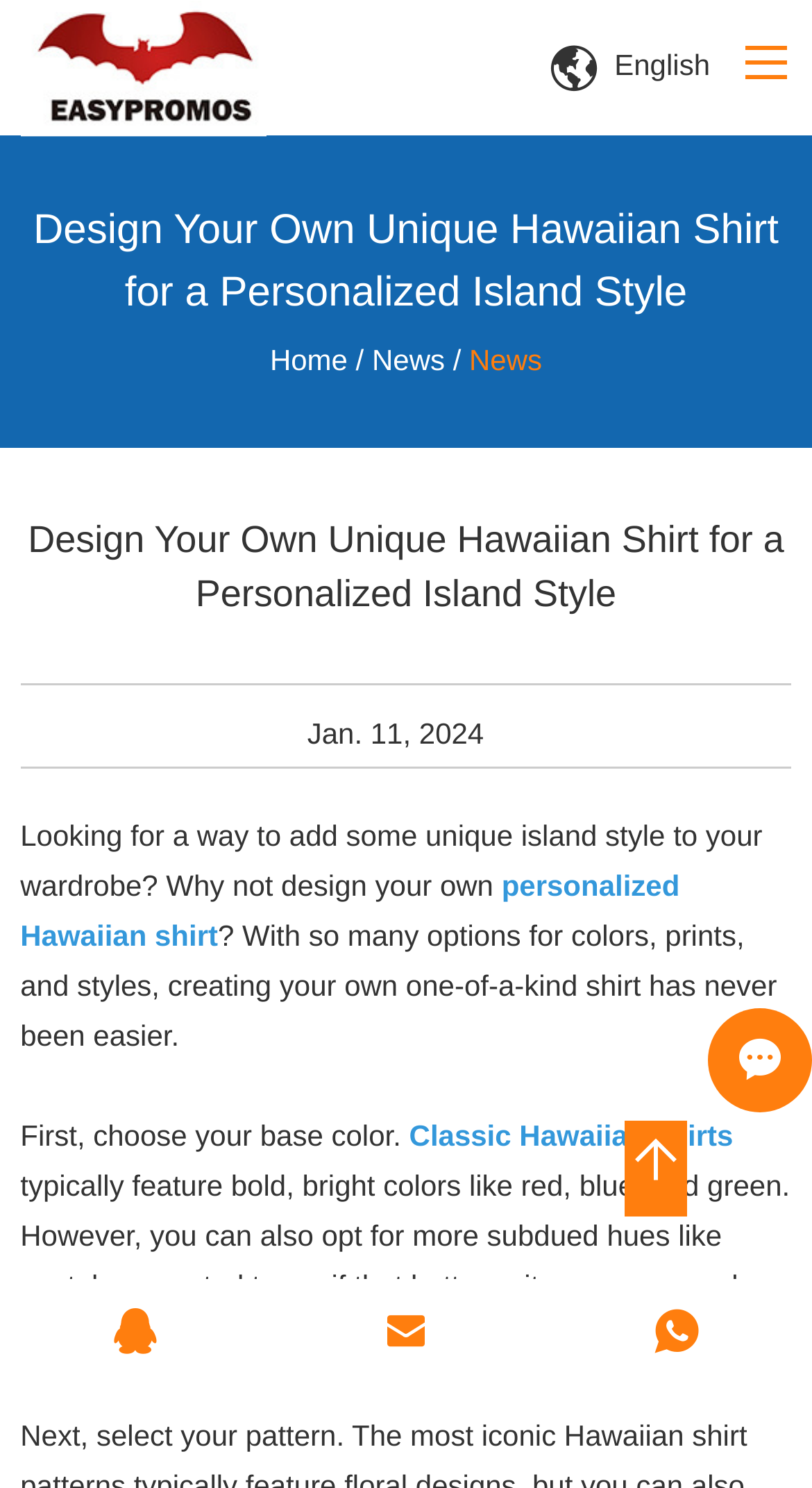Provide the bounding box coordinates of the area you need to click to execute the following instruction: "View Brand Guide".

None